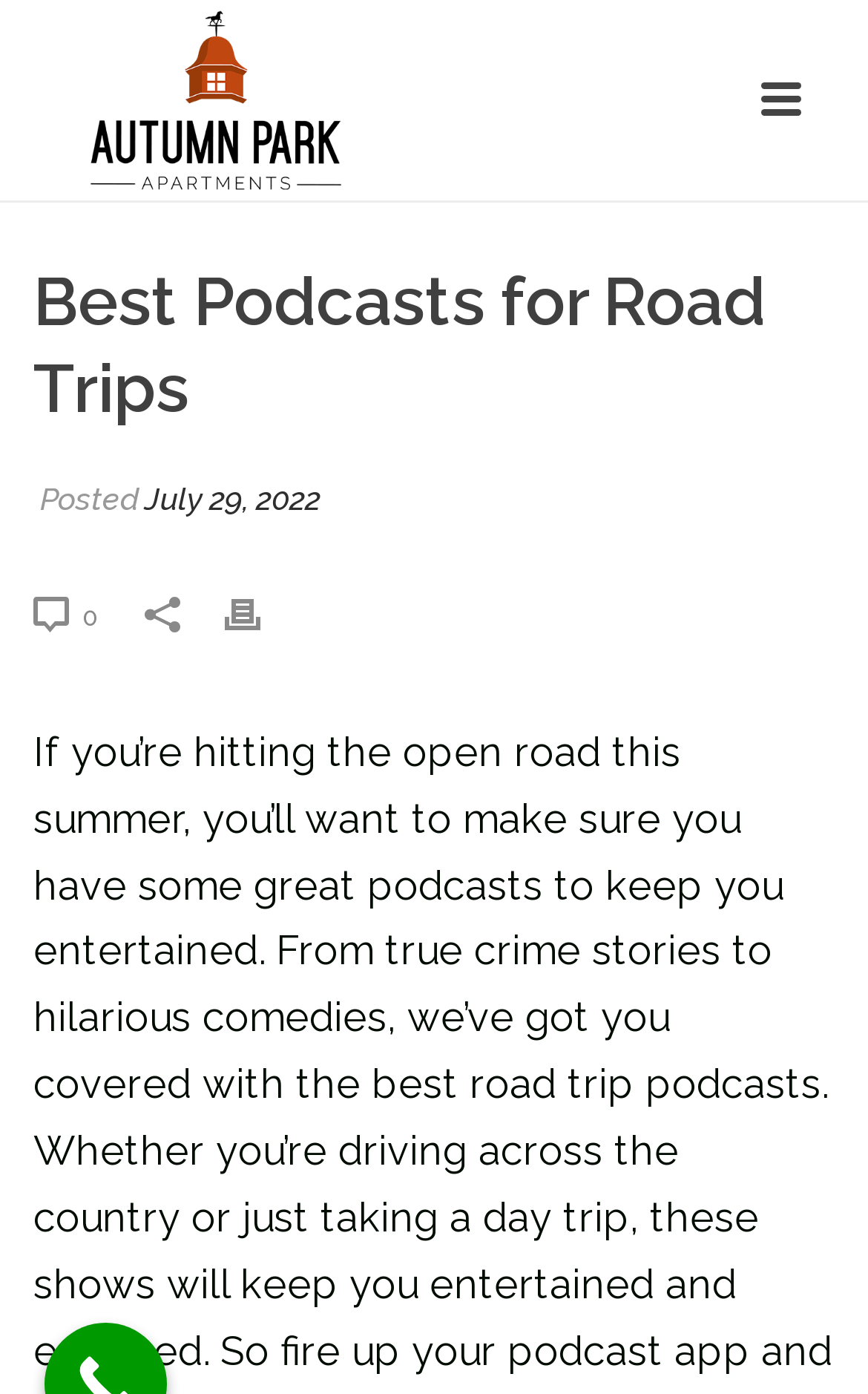Generate a thorough explanation of the webpage's elements.

The webpage is about recommending podcasts for road trips, with a heading "Best Podcasts for Road Trips" situated near the top of the page. Below the heading, there is a timestamp indicating when the article was posted, "July 29, 2022". 

To the right of the timestamp, there are three icons, likely representing social media or sharing options. The first icon is small and situated closest to the timestamp, while the second icon is slightly larger and positioned to the right of the first one. The third icon, also small, is placed further to the right.

There are no paragraphs or blocks of text immediately visible on the page, suggesting that the content may be organized into sections or cards. The focus of the page appears to be on presenting a curated list of podcasts, with the heading and timestamp serving as an introduction.